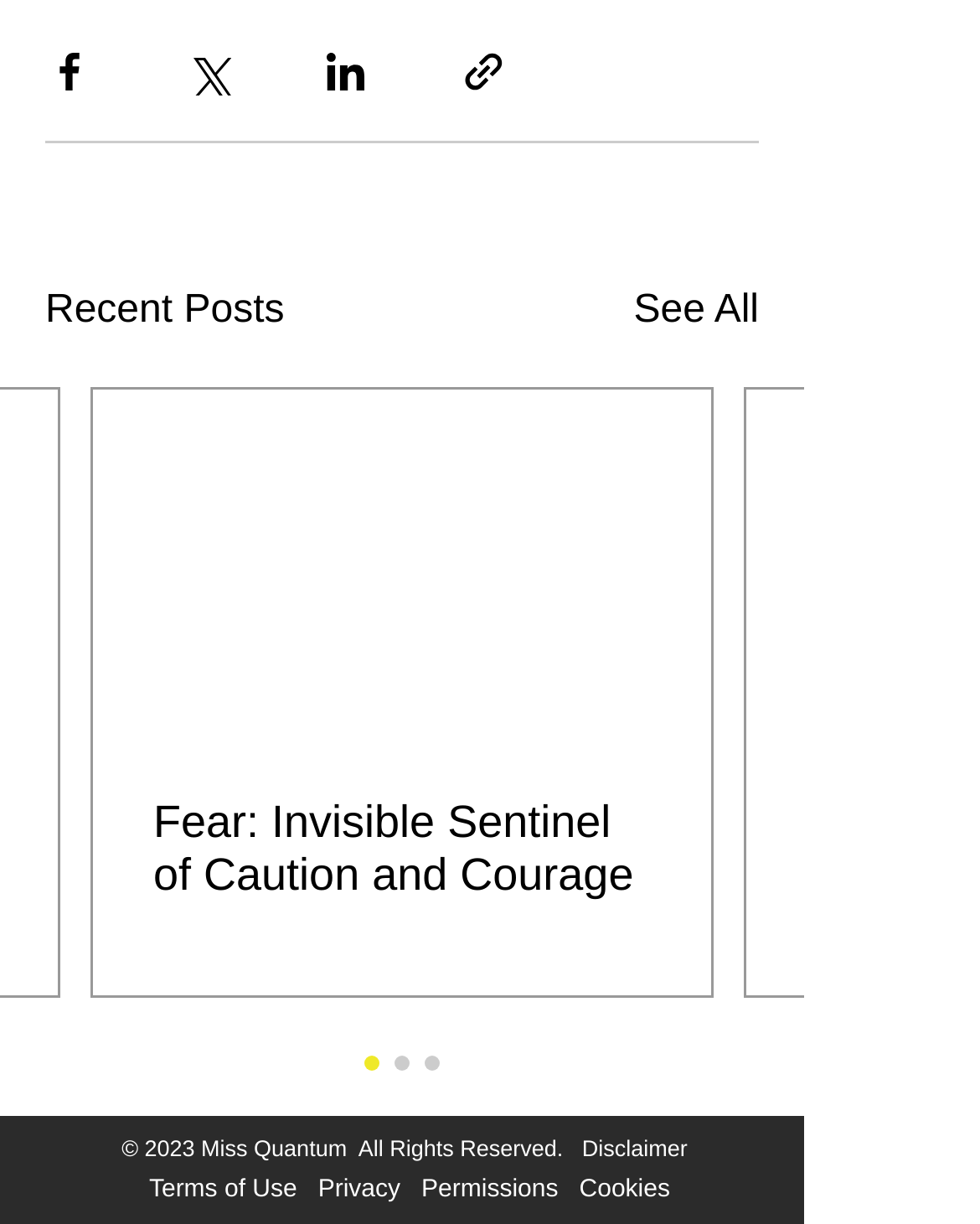Based on the image, provide a detailed response to the question:
What are the options at the bottom right?

At the bottom right of the webpage, there are several links, including 'Terms of Use', 'Privacy', 'Permissions', and 'Cookies', which provide information about the website's policies and terms of use.